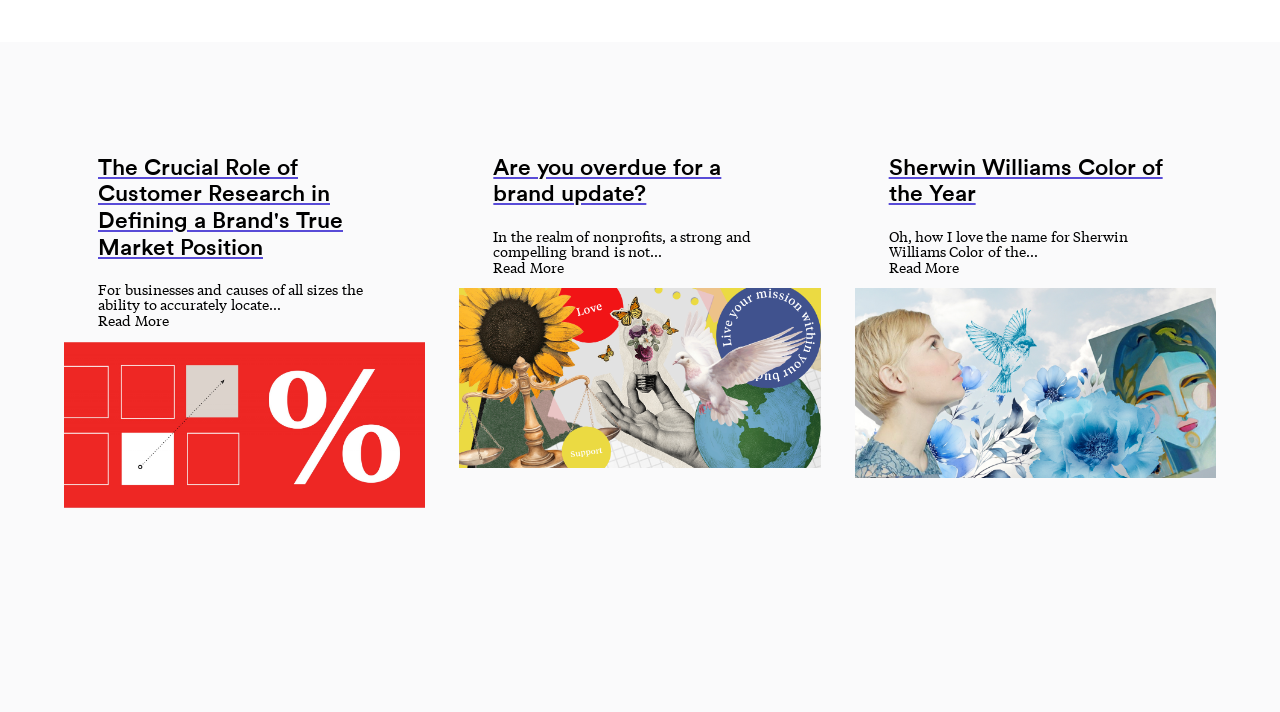Please specify the coordinates of the bounding box for the element that should be clicked to carry out this instruction: "Explore Sherwin Williams Color of the Year". The coordinates must be four float numbers between 0 and 1, formatted as [left, top, right, bottom].

[0.694, 0.36, 0.749, 0.388]